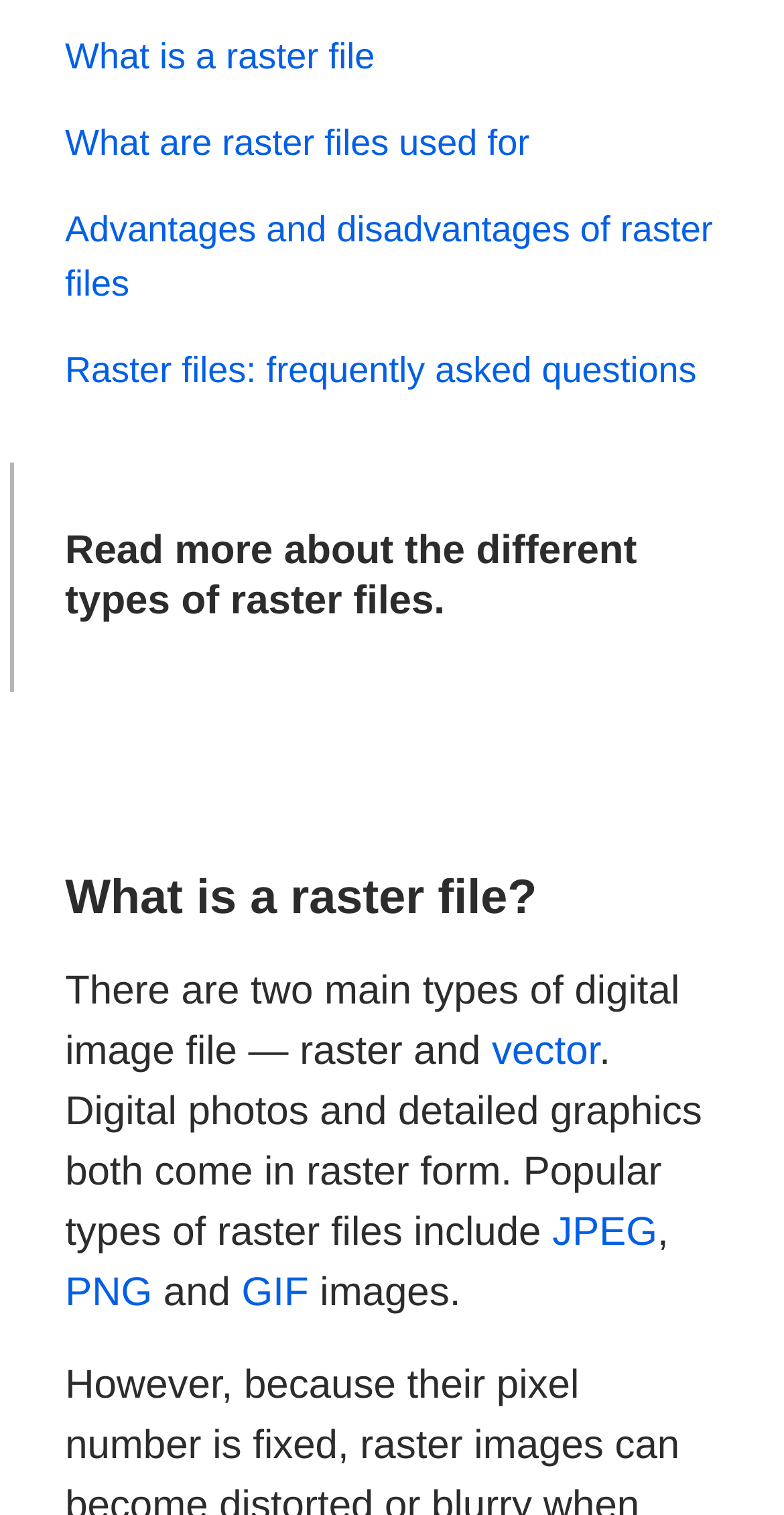What are the two main types of digital image files?
Please answer using one word or phrase, based on the screenshot.

Raster and vector